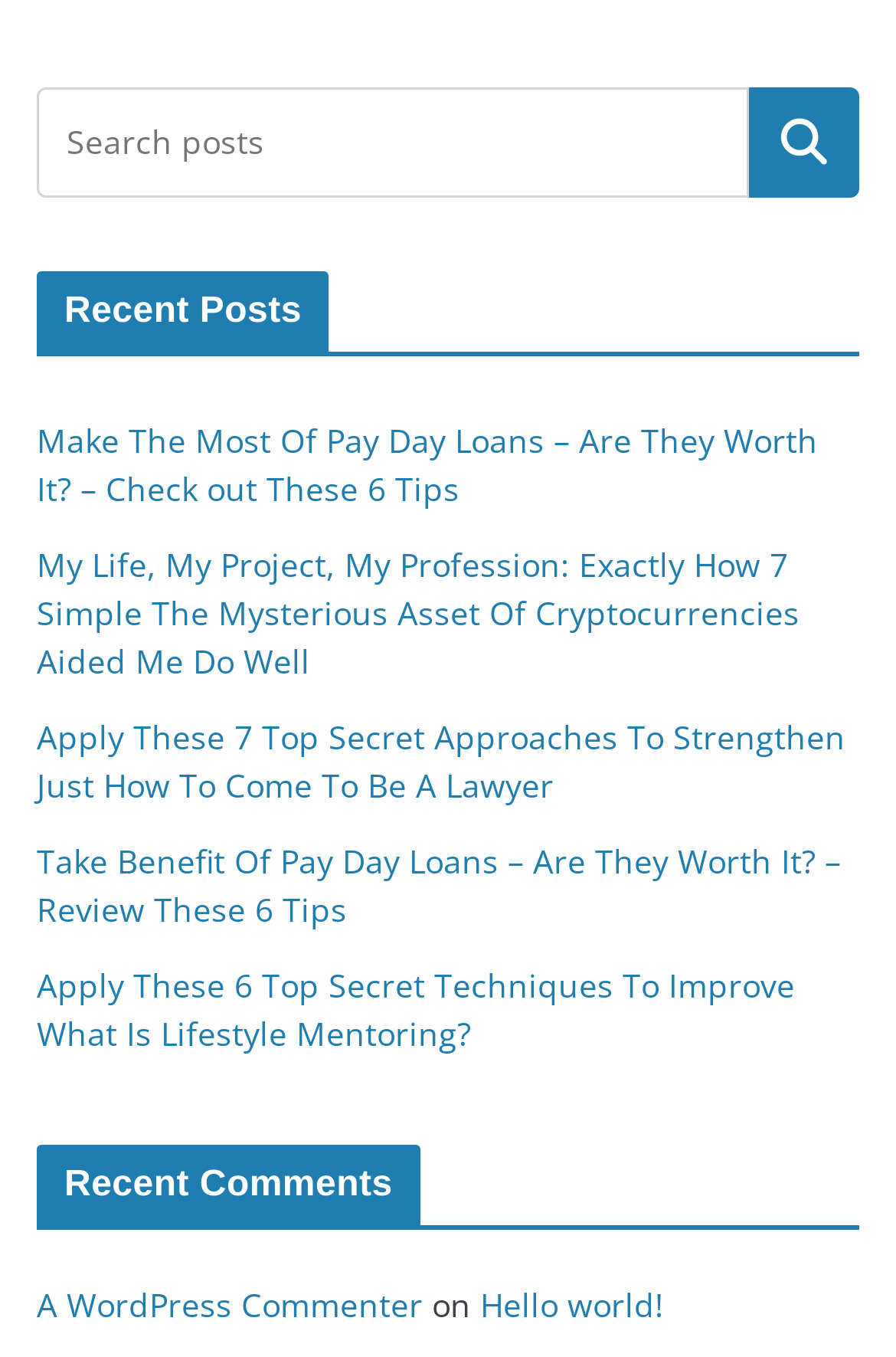How many recent comments are listed?
Respond to the question with a single word or phrase according to the image.

1